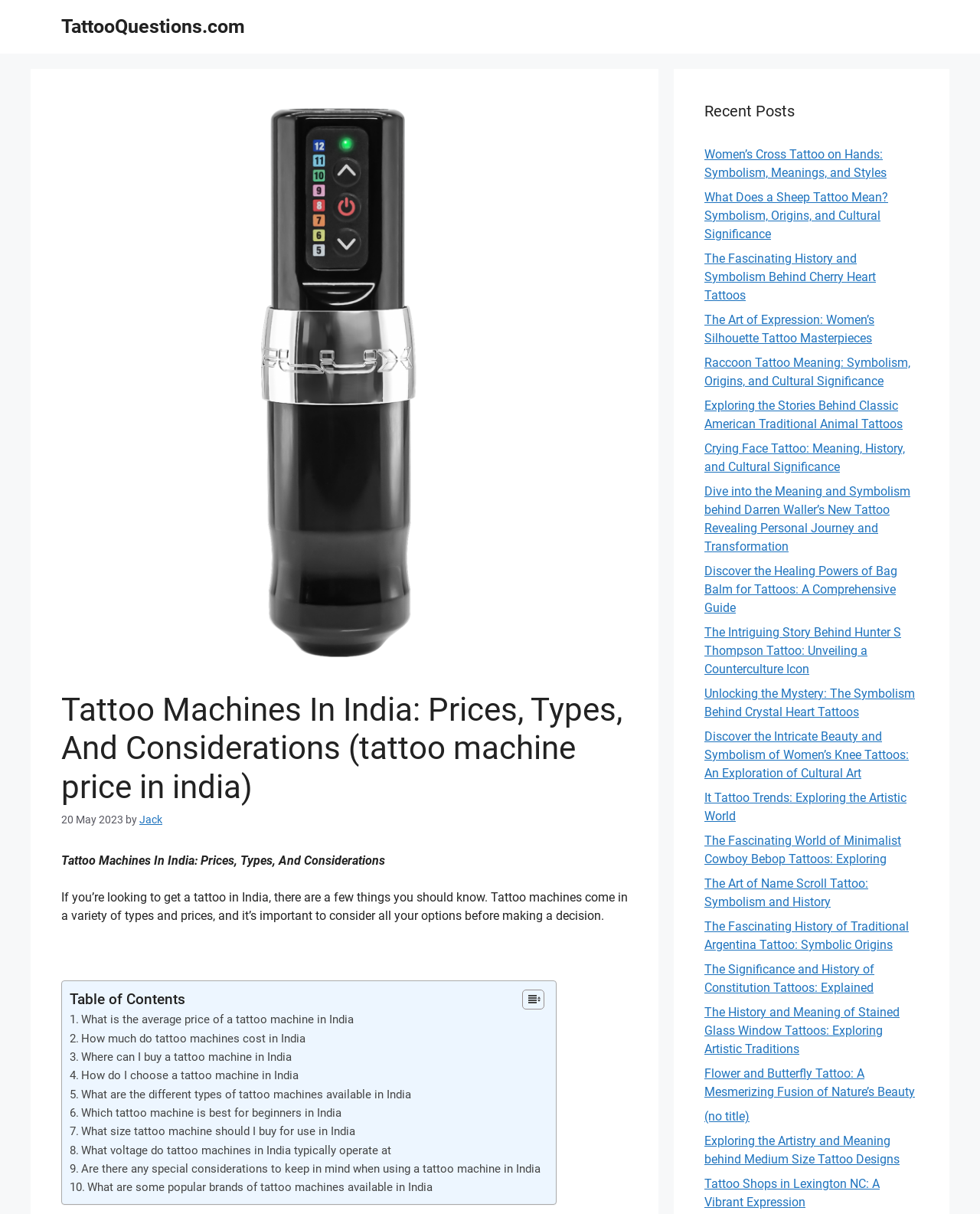Please find the bounding box coordinates for the clickable element needed to perform this instruction: "Learn about the popular brands of tattoo machines available in India".

[0.089, 0.972, 0.441, 0.984]